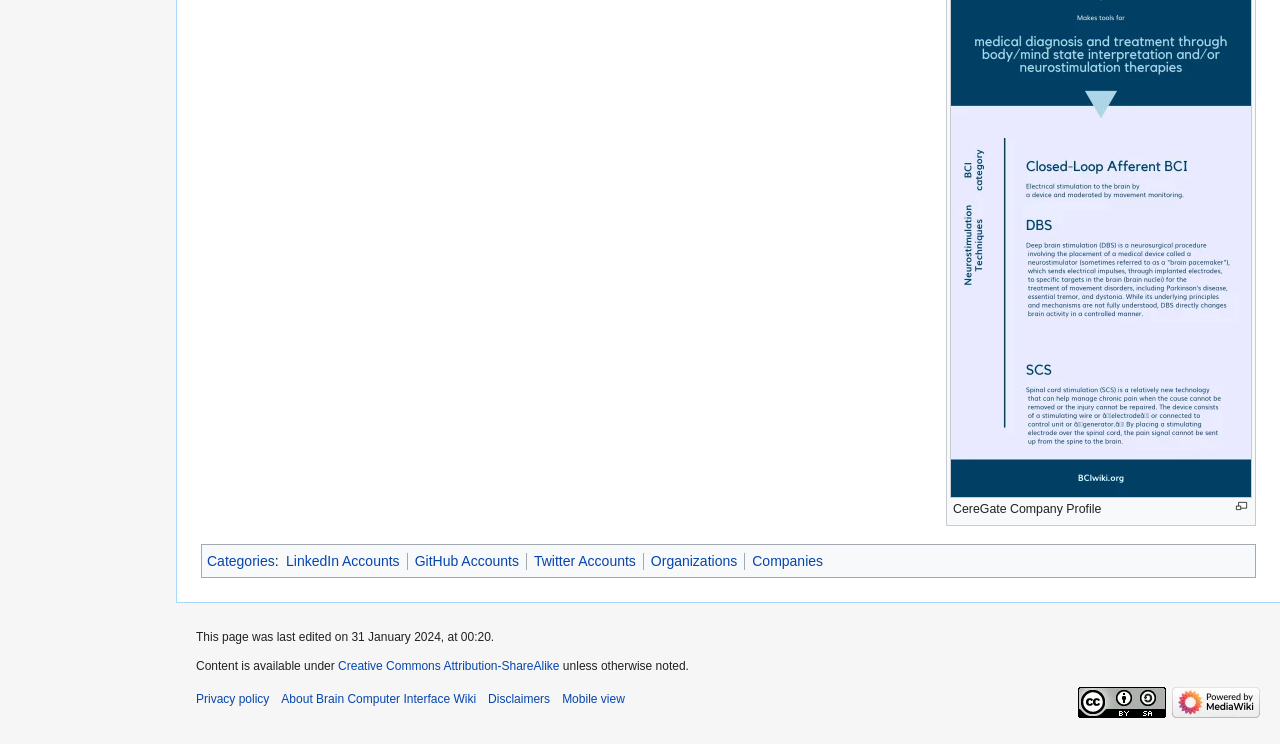Identify and provide the bounding box for the element described by: "LinkedIn Accounts".

[0.223, 0.743, 0.312, 0.764]